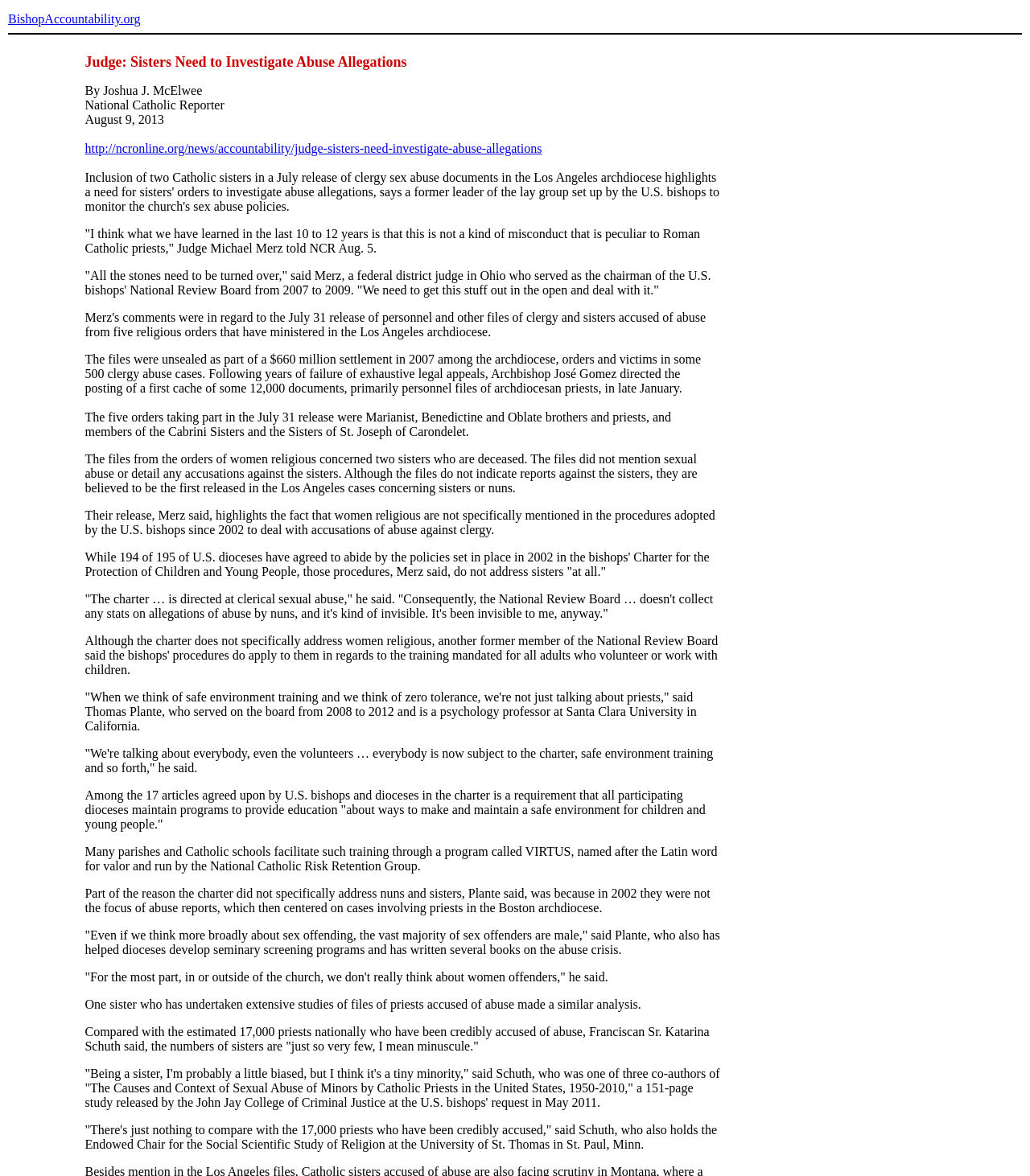Provide the bounding box coordinates of the HTML element this sentence describes: "http://ncronline.org/news/accountability/judge-sisters-need-investigate-abuse-allegations". The bounding box coordinates consist of four float numbers between 0 and 1, i.e., [left, top, right, bottom].

[0.082, 0.12, 0.526, 0.132]